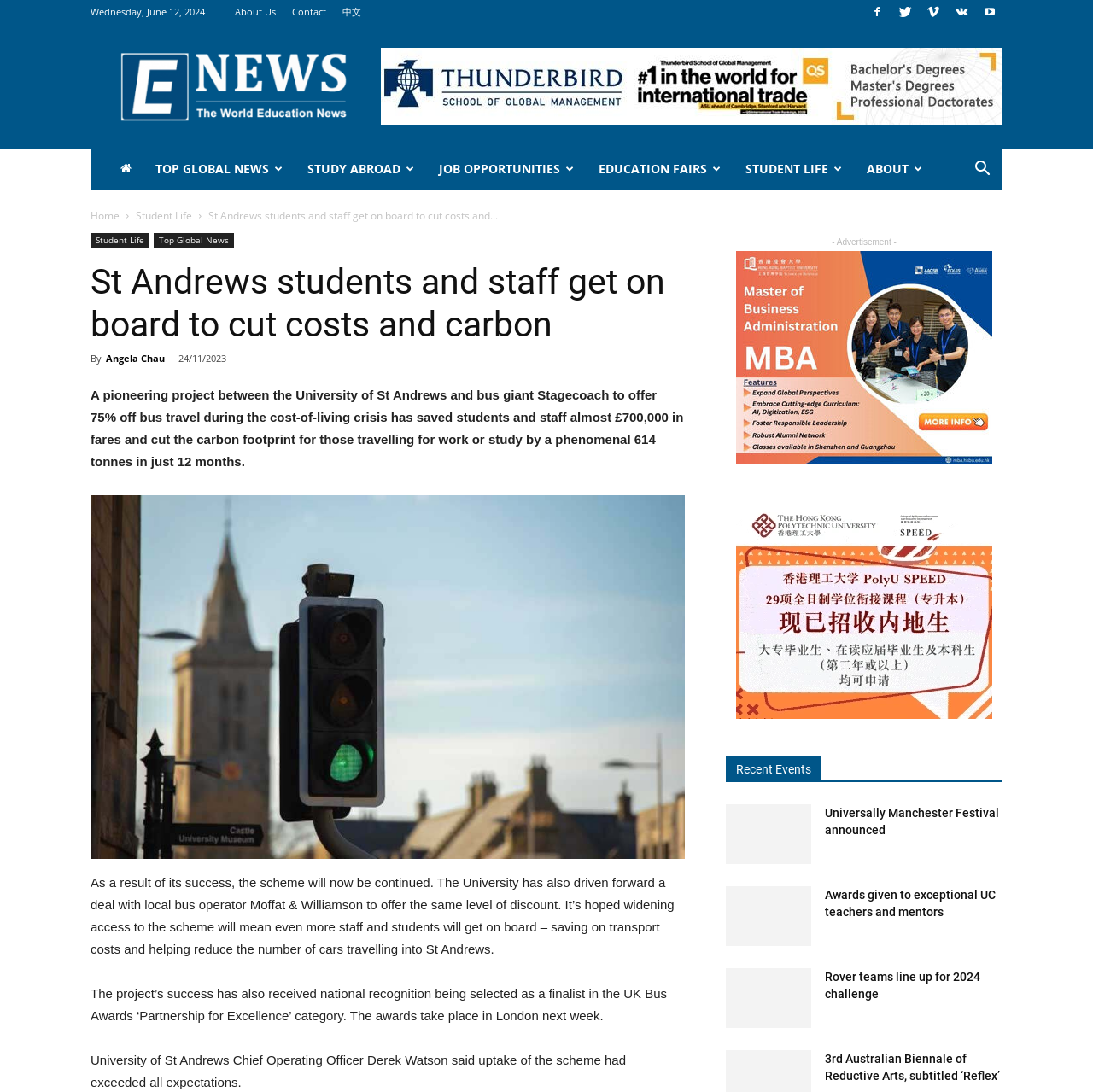Please find the bounding box coordinates in the format (top-left x, top-left y, bottom-right x, bottom-right y) for the given element description. Ensure the coordinates are floating point numbers between 0 and 1. Description: Education Fairs

[0.537, 0.136, 0.671, 0.174]